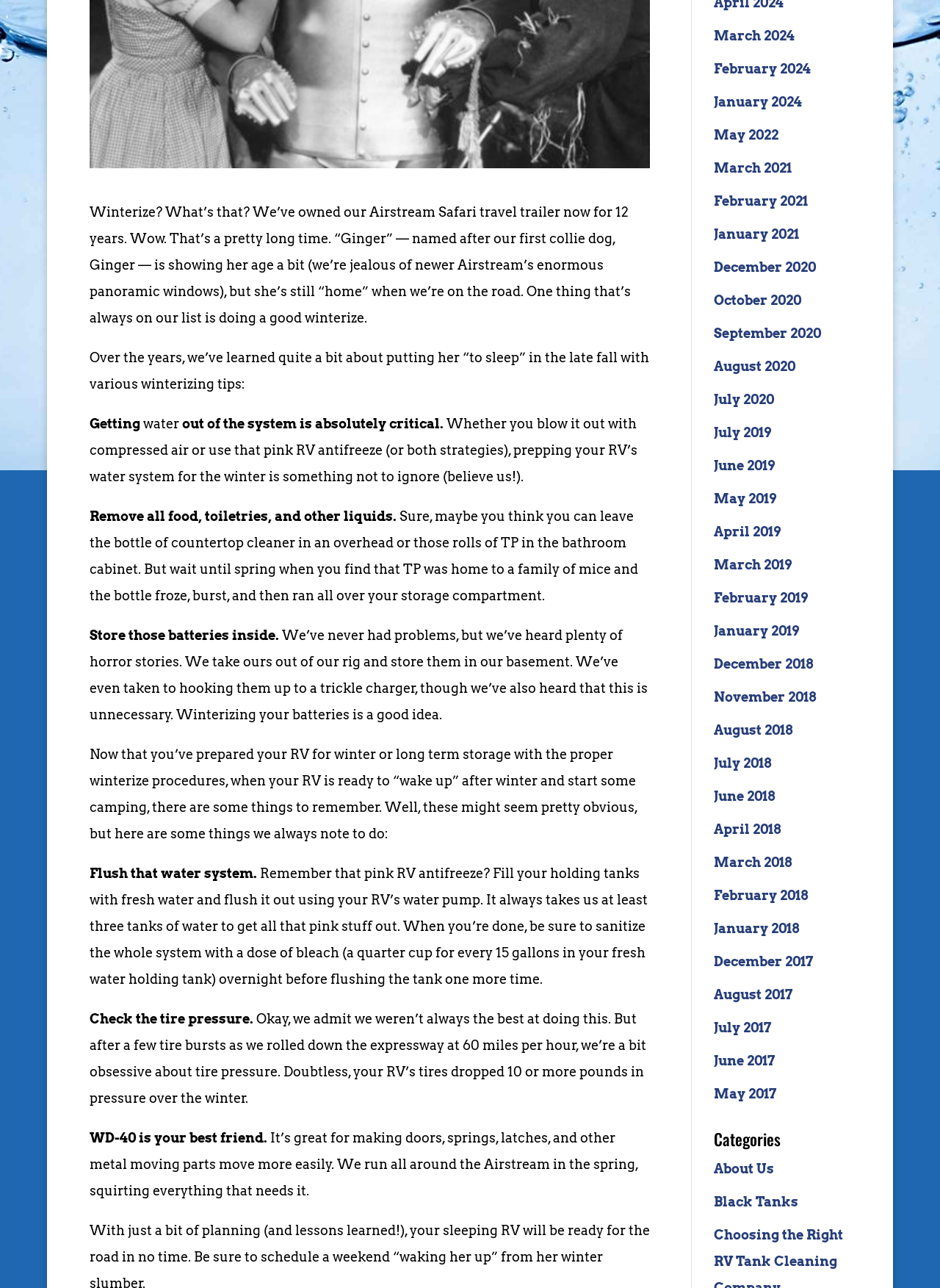Please find the bounding box for the following UI element description. Provide the coordinates in (top-left x, top-left y, bottom-right x, bottom-right y) format, with values between 0 and 1: August 2020

[0.759, 0.278, 0.846, 0.29]